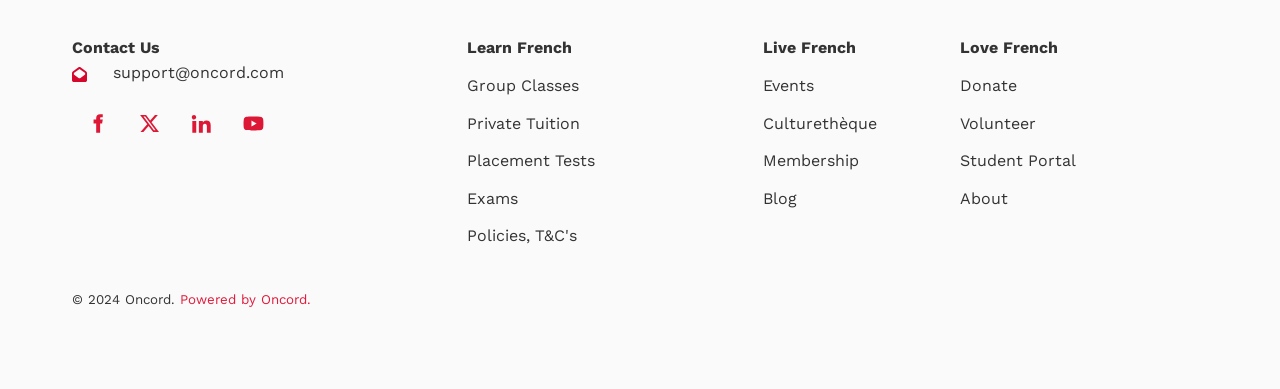Specify the bounding box coordinates of the element's area that should be clicked to execute the given instruction: "Contact Us". The coordinates should be four float numbers between 0 and 1, i.e., [left, top, right, bottom].

[0.056, 0.098, 0.125, 0.147]